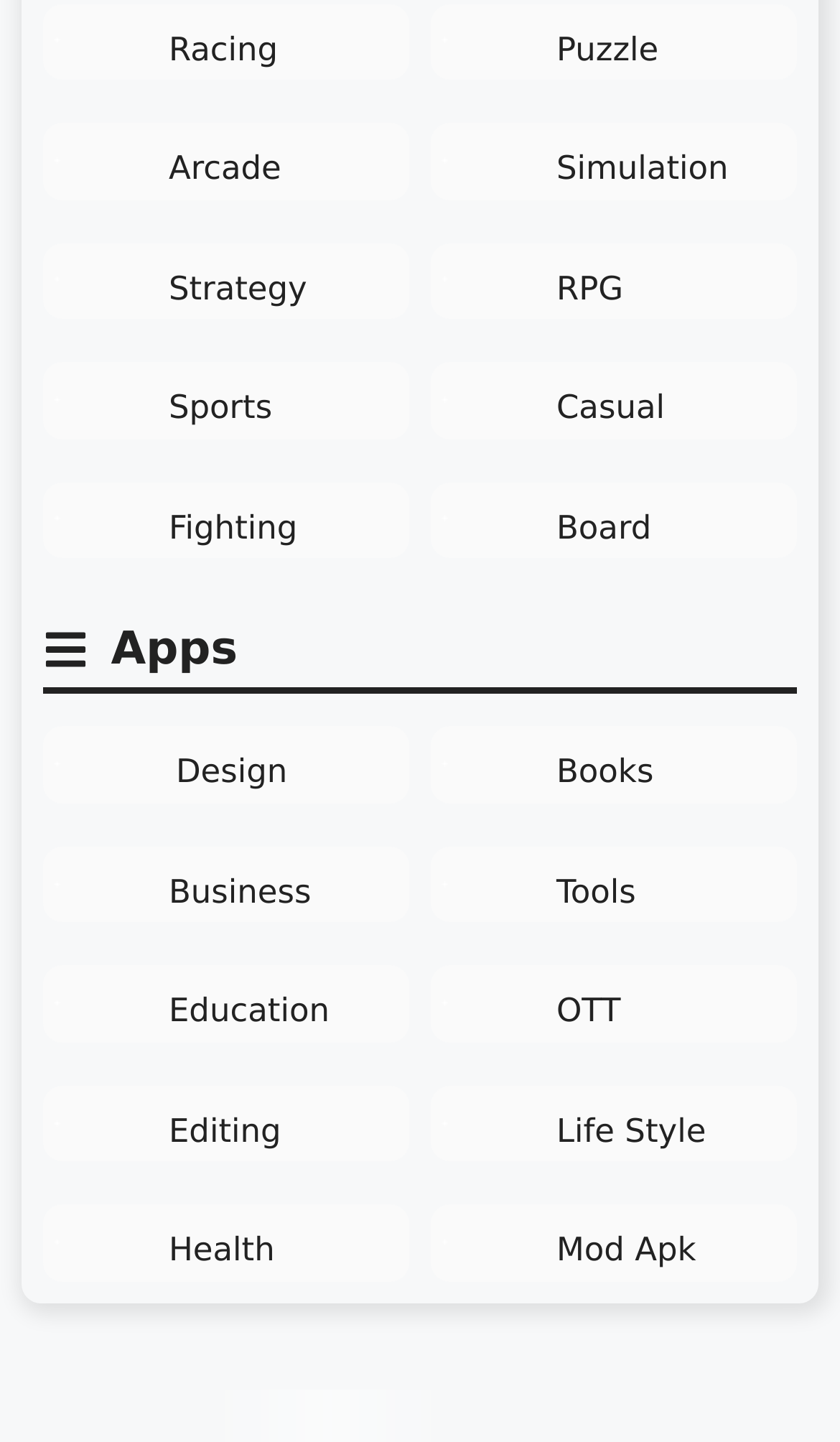Identify the bounding box coordinates of the element that should be clicked to fulfill this task: "Click on Racing". The coordinates should be provided as four float numbers between 0 and 1, i.e., [left, top, right, bottom].

[0.201, 0.01, 0.474, 0.047]